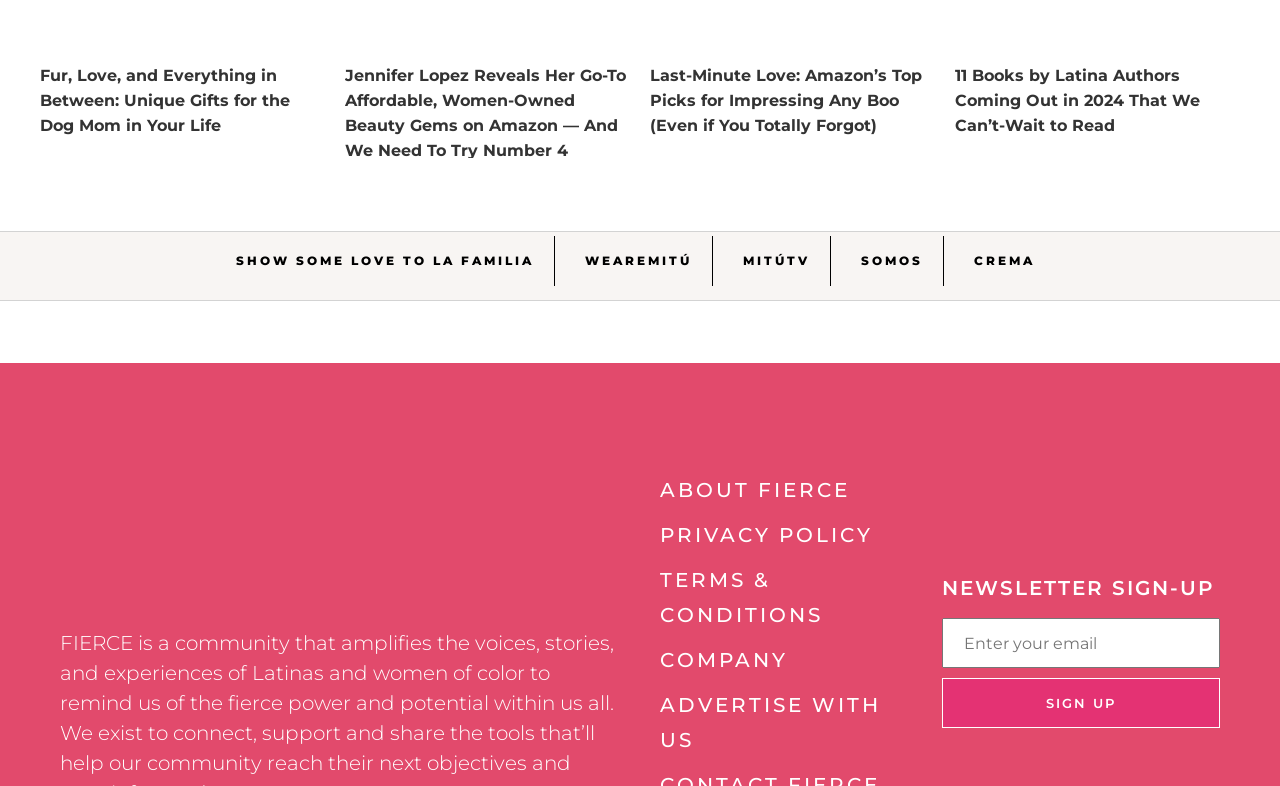Please determine the bounding box coordinates for the element that should be clicked to follow these instructions: "Sign up for the newsletter".

[0.736, 0.863, 0.953, 0.927]